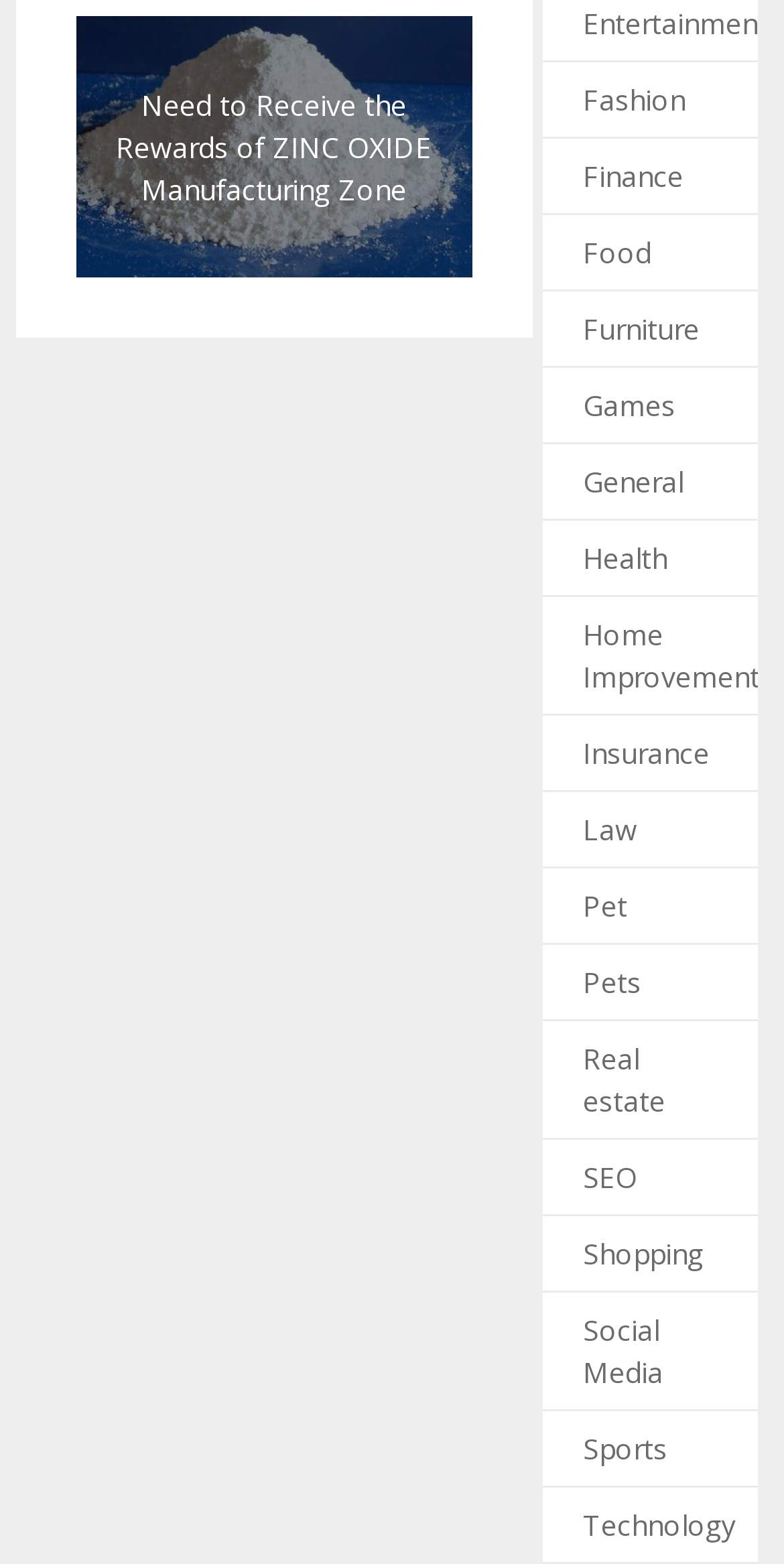Determine the bounding box coordinates for the HTML element described here: "Real estate".

[0.743, 0.664, 0.848, 0.715]